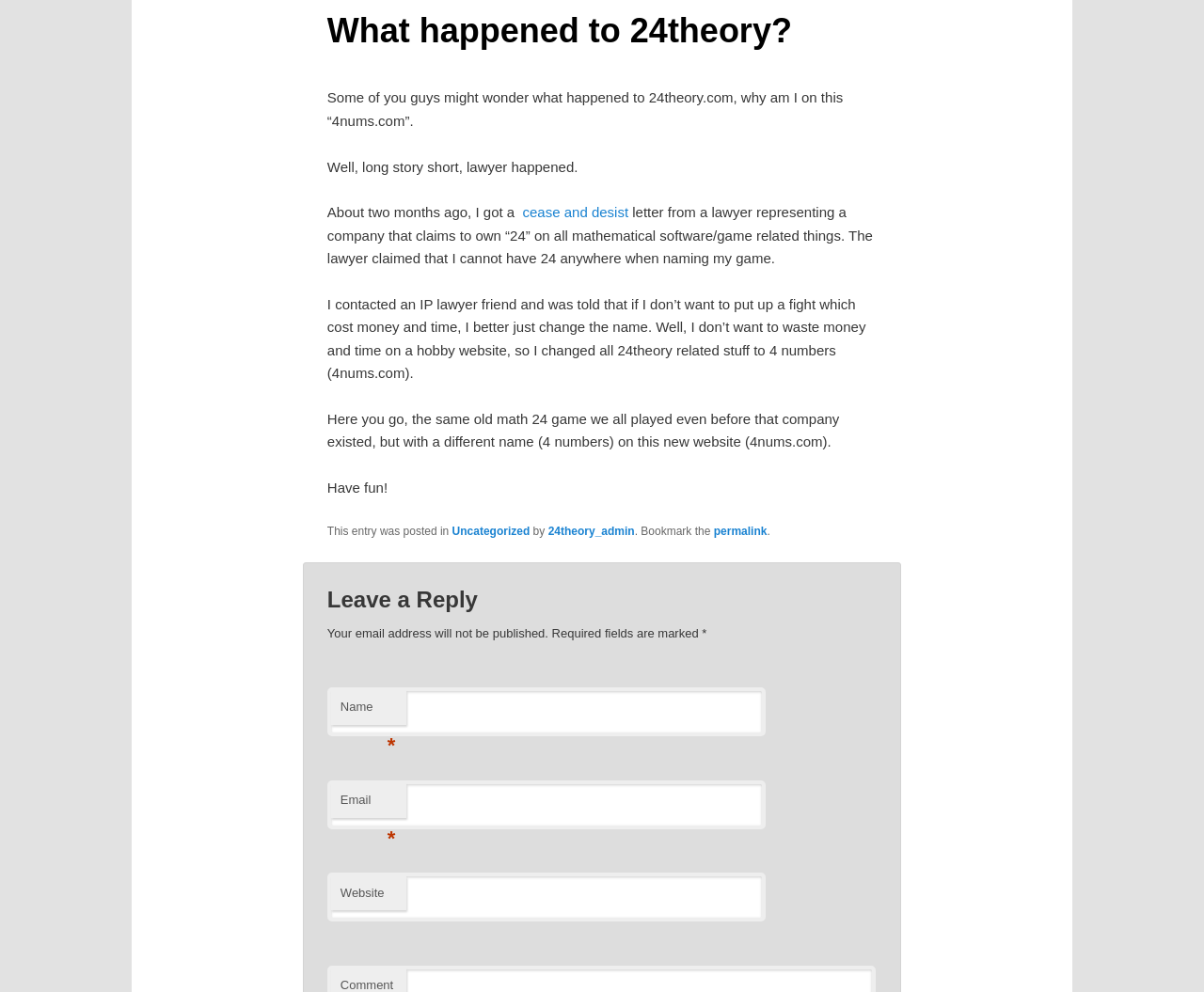Find the bounding box of the web element that fits this description: "Uncategorized".

[0.375, 0.528, 0.44, 0.542]